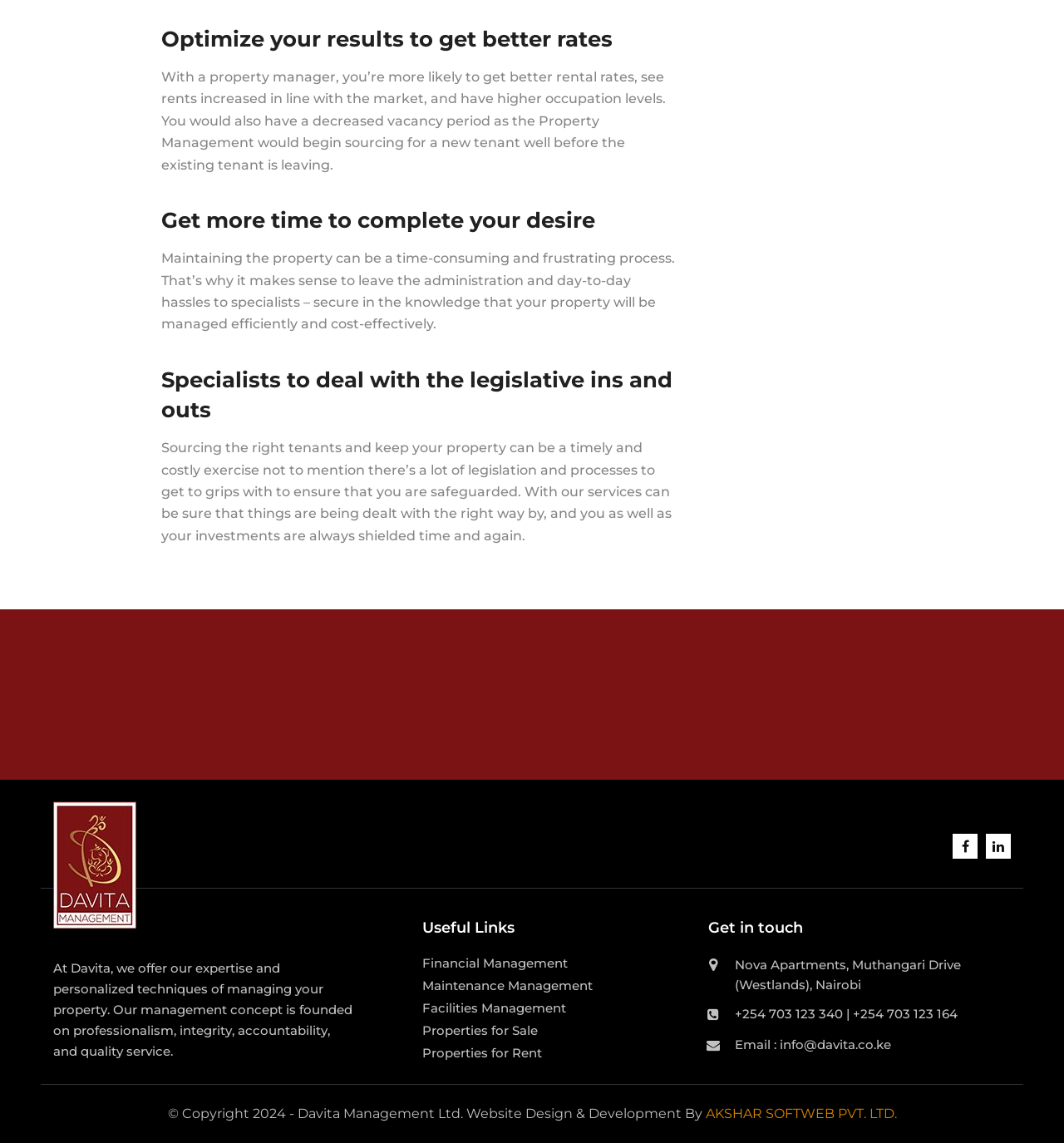Please specify the bounding box coordinates of the clickable region necessary for completing the following instruction: "Get in touch via phone". The coordinates must consist of four float numbers between 0 and 1, i.e., [left, top, right, bottom].

[0.691, 0.88, 0.792, 0.894]